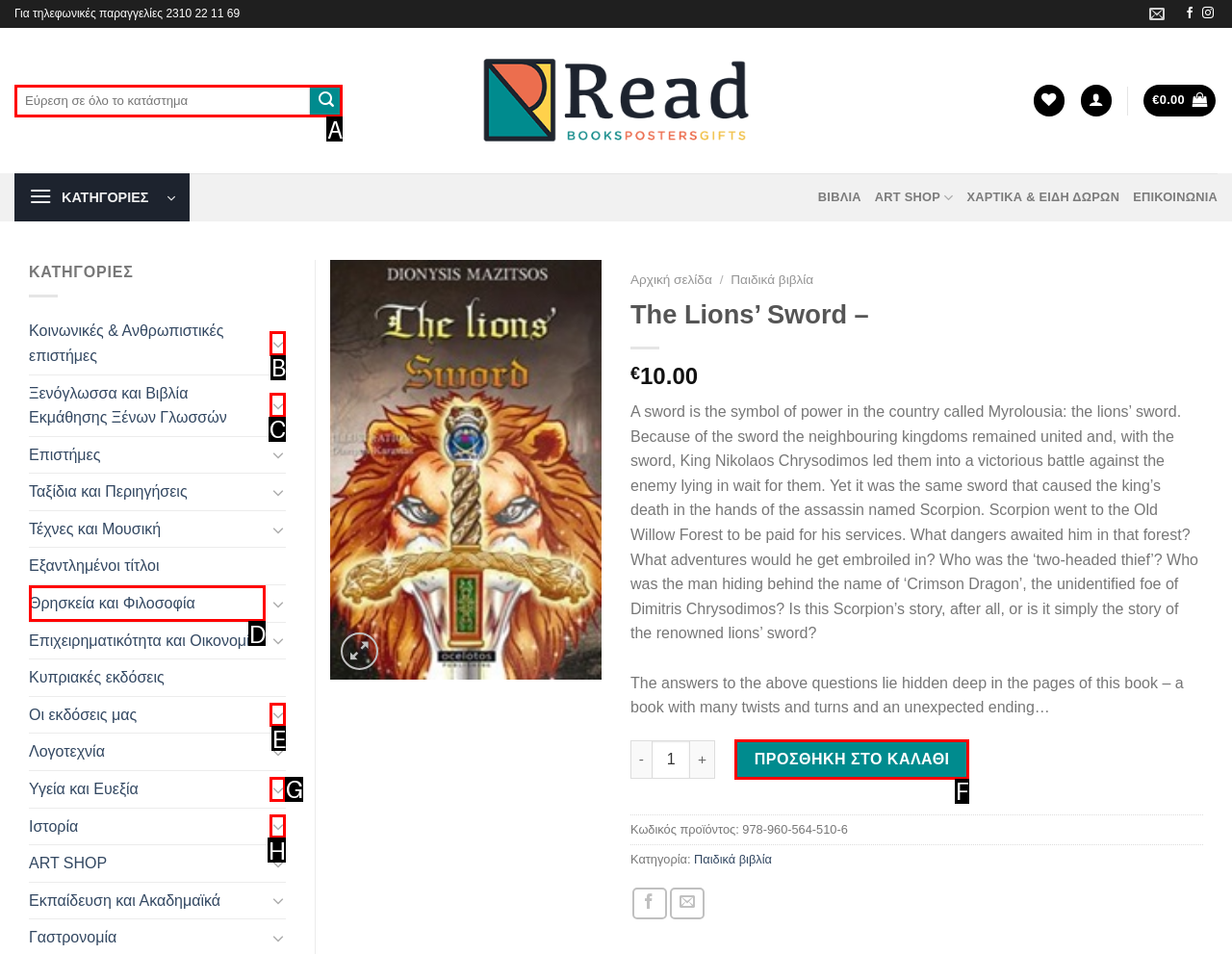Indicate which UI element needs to be clicked to fulfill the task: Search for a book
Answer with the letter of the chosen option from the available choices directly.

A